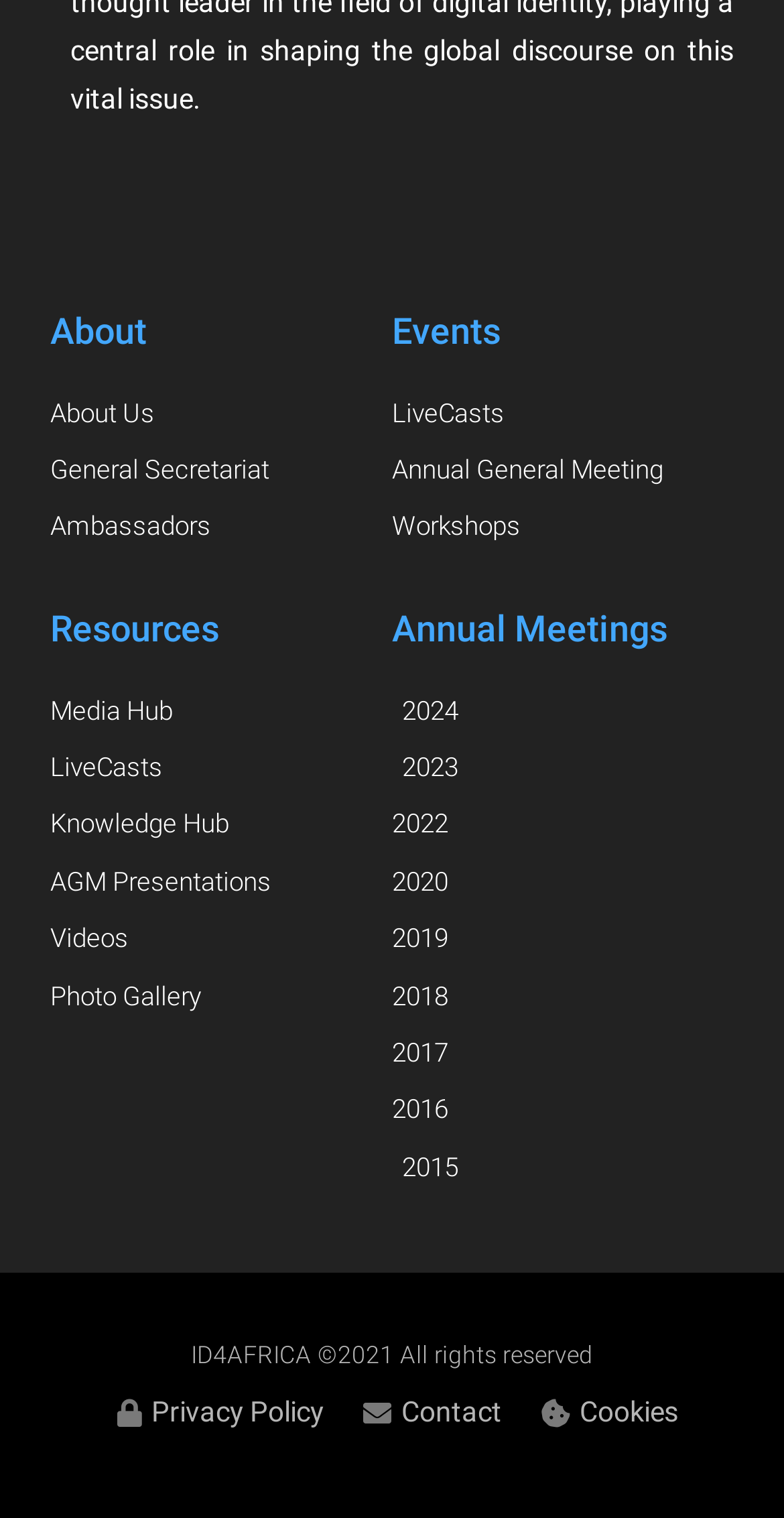Please identify the bounding box coordinates of the element's region that should be clicked to execute the following instruction: "access Media Hub resources". The bounding box coordinates must be four float numbers between 0 and 1, i.e., [left, top, right, bottom].

[0.064, 0.453, 0.5, 0.484]